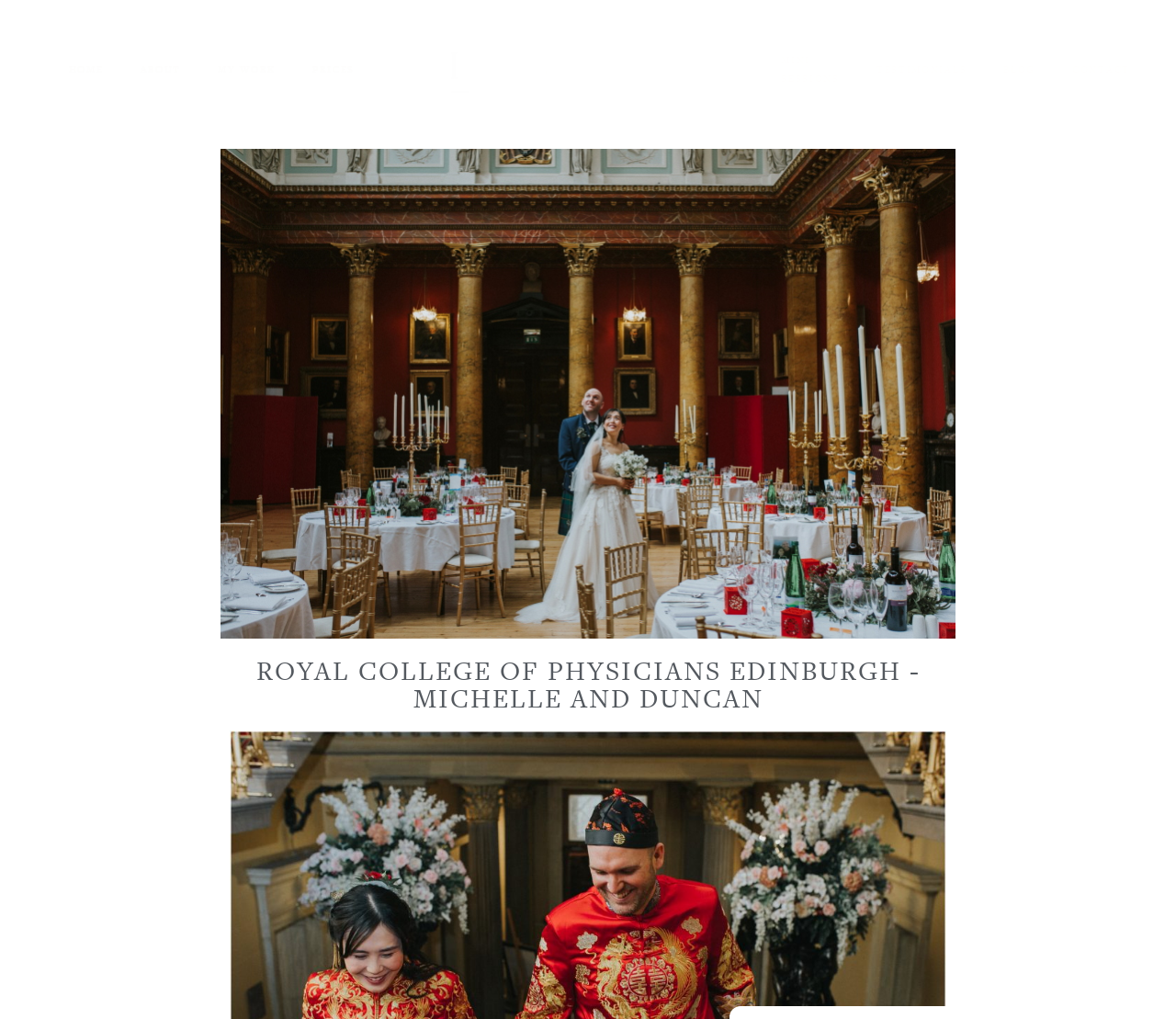Identify the title of the webpage and provide its text content.

ROYAL COLLEGE OF PHYSICIANS EDINBURGH -MICHELLE AND DUNCAN